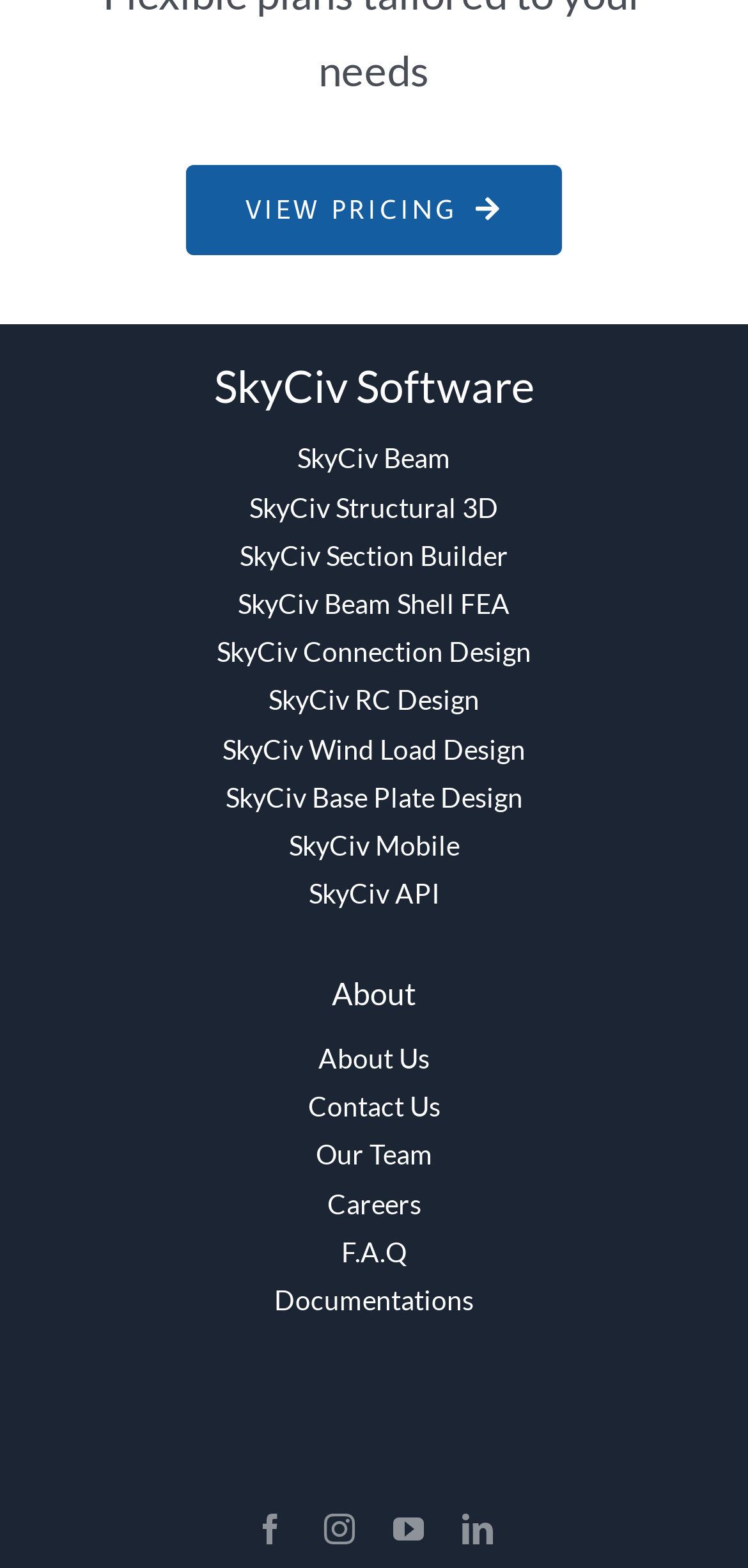Bounding box coordinates are specified in the format (top-left x, top-left y, bottom-right x, bottom-right y). All values are floating point numbers bounded between 0 and 1. Please provide the bounding box coordinate of the region this sentence describes: aria-label="youtube" title="YouTube"

[0.526, 0.965, 0.567, 0.985]